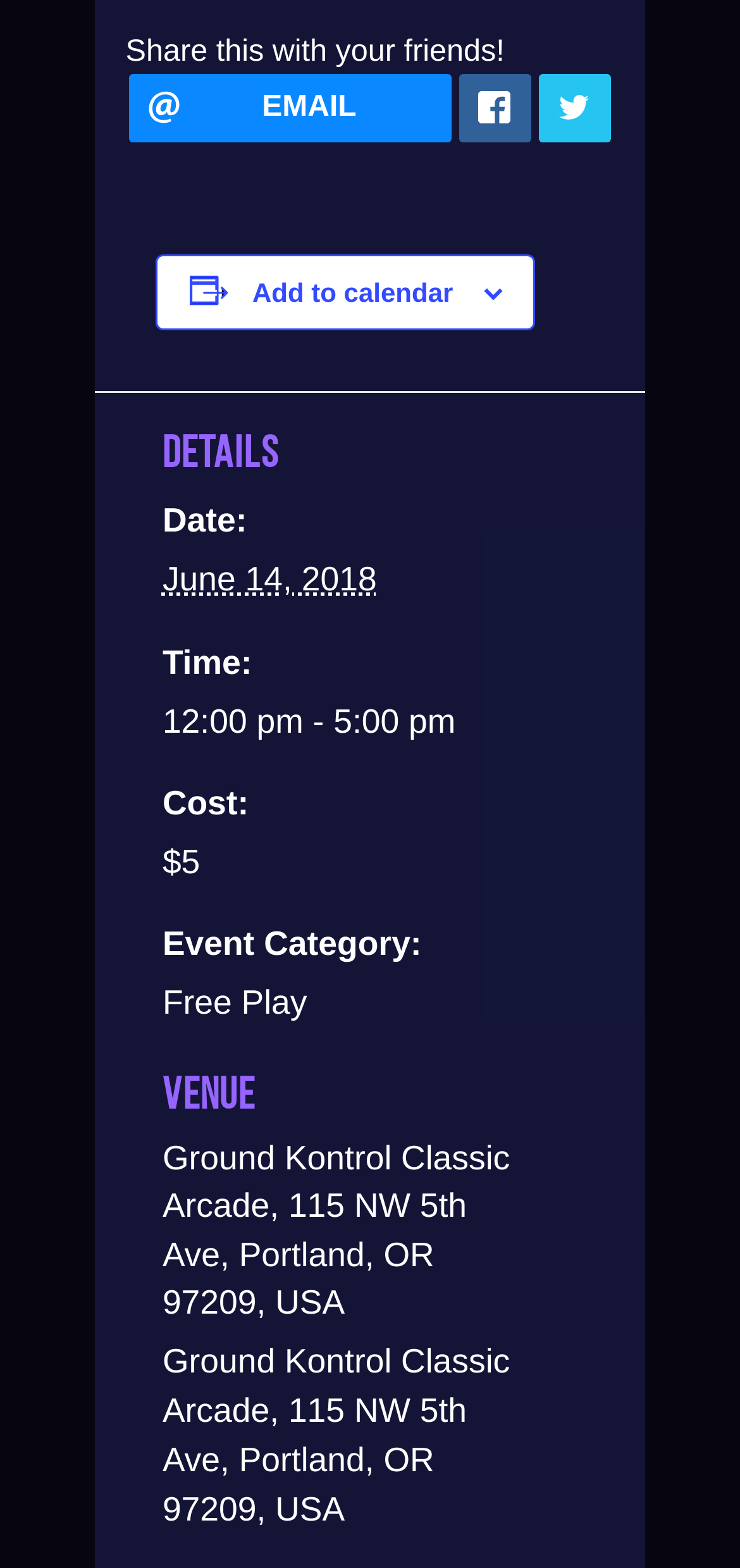Locate the bounding box coordinates of the UI element described by: "2023 NFL Draft". Provide the coordinates as four float numbers between 0 and 1, formatted as [left, top, right, bottom].

None